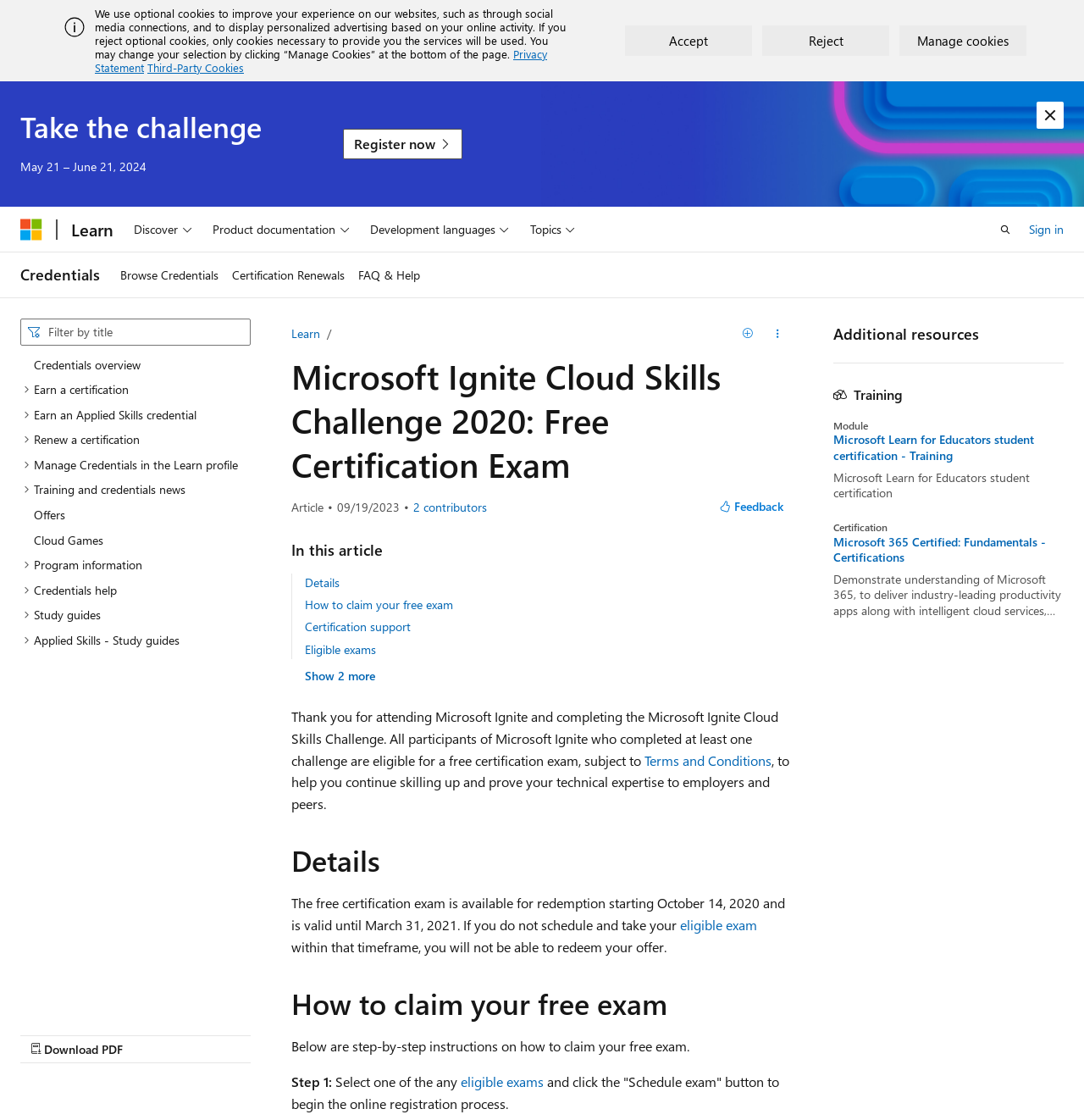Analyze the image and give a detailed response to the question:
What is the timeframe for scheduling and taking the eligible exam?

I found the timeframe by reading the StaticText element that says 'The free certification exam is available for redemption starting October 14, 2020 and is valid until March 31, 2021', which indicates the timeframe for scheduling and taking the eligible exam.